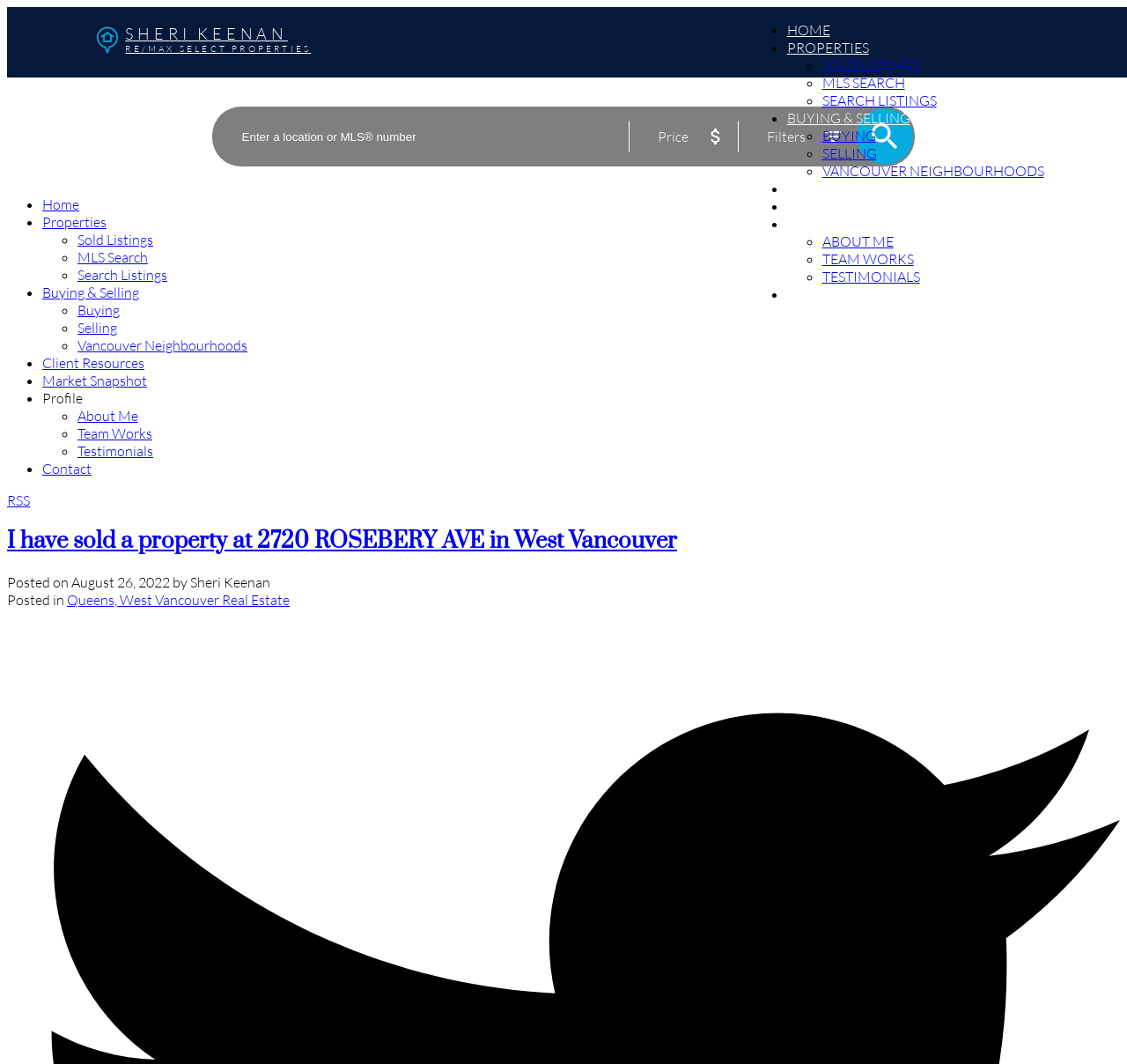Please provide a one-word or short phrase answer to the question:
What is the name of the real estate agent?

Sheri Keenan